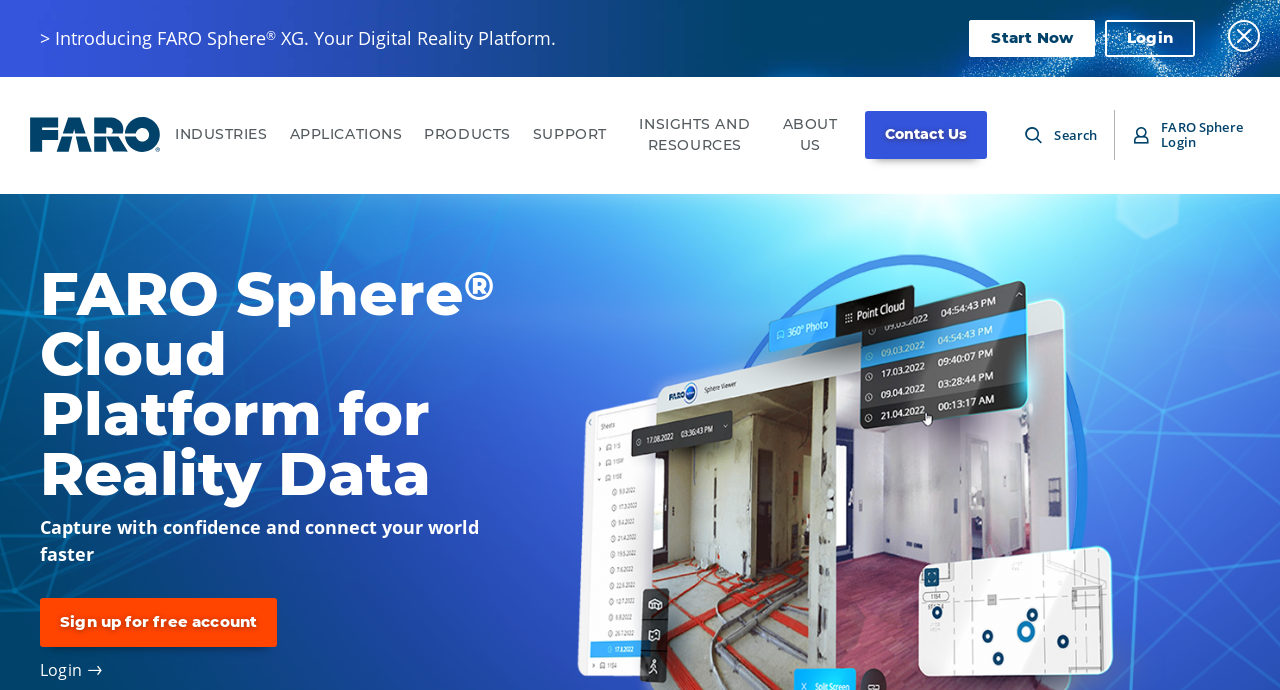Elaborate on the webpage's design and content in a detailed caption.

The webpage is about the FARO Sphere Cloud Platform for Reality Data, a centralized cloud ecosystem built for FARO service platforms and related applications. 

At the top left corner, there is a FARO Header Logo, which is an image linked to the FARO website. Next to it, there are several links to different sections of the website, including INDUSTRIES, APPLICATIONS, PRODUCTS, SUPPORT, INSIGHTS AND RESOURCES, and ABOUT US. 

On the top right corner, there are three links: Contact Us, a search icon, and a FARO Sphere Login link. 

Below the navigation bar, there is a large banner with a heading that reads "FARO Sphere® Cloud Platform for Reality Data". The heading is followed by a subheading that says "Capture with confidence and connect your world faster". 

On the right side of the banner, there are two calls-to-action: "Start Now" and "Login". 

At the bottom of the page, there are two more links: "Sign up for free account" and "Login" with a lock icon.